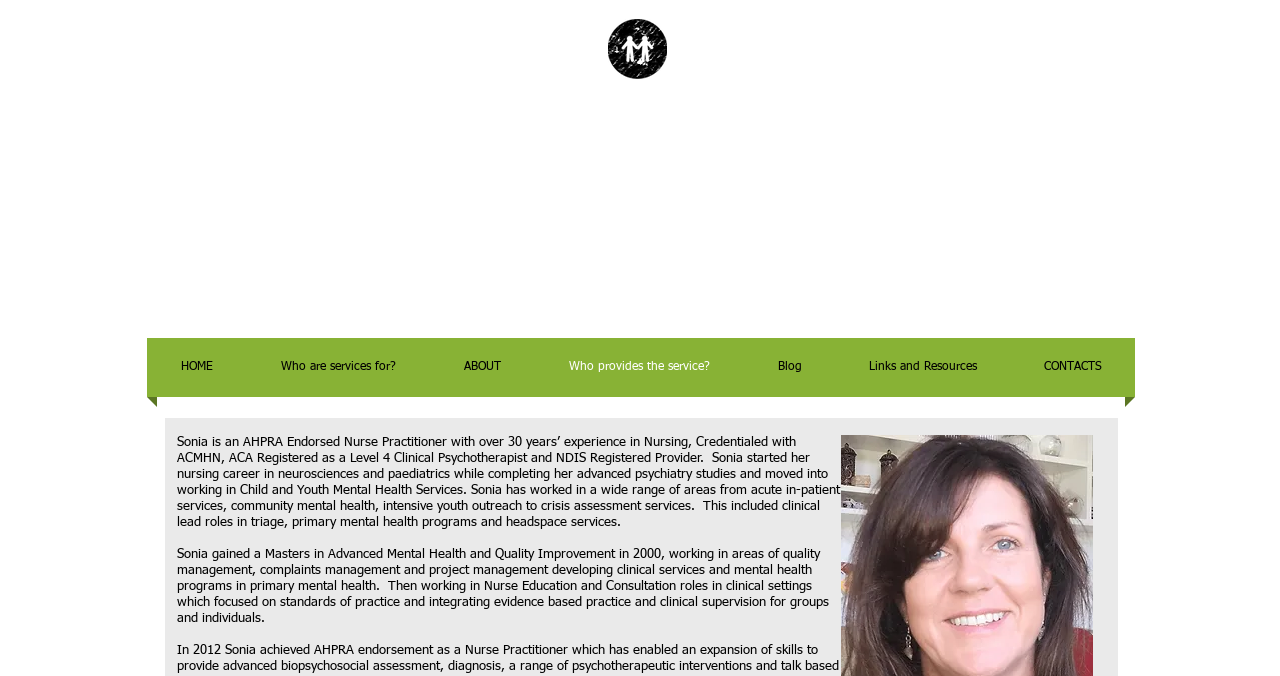Please provide a brief answer to the following inquiry using a single word or phrase:
What is the profession of the person described?

Mental Health Nurse Practitioner